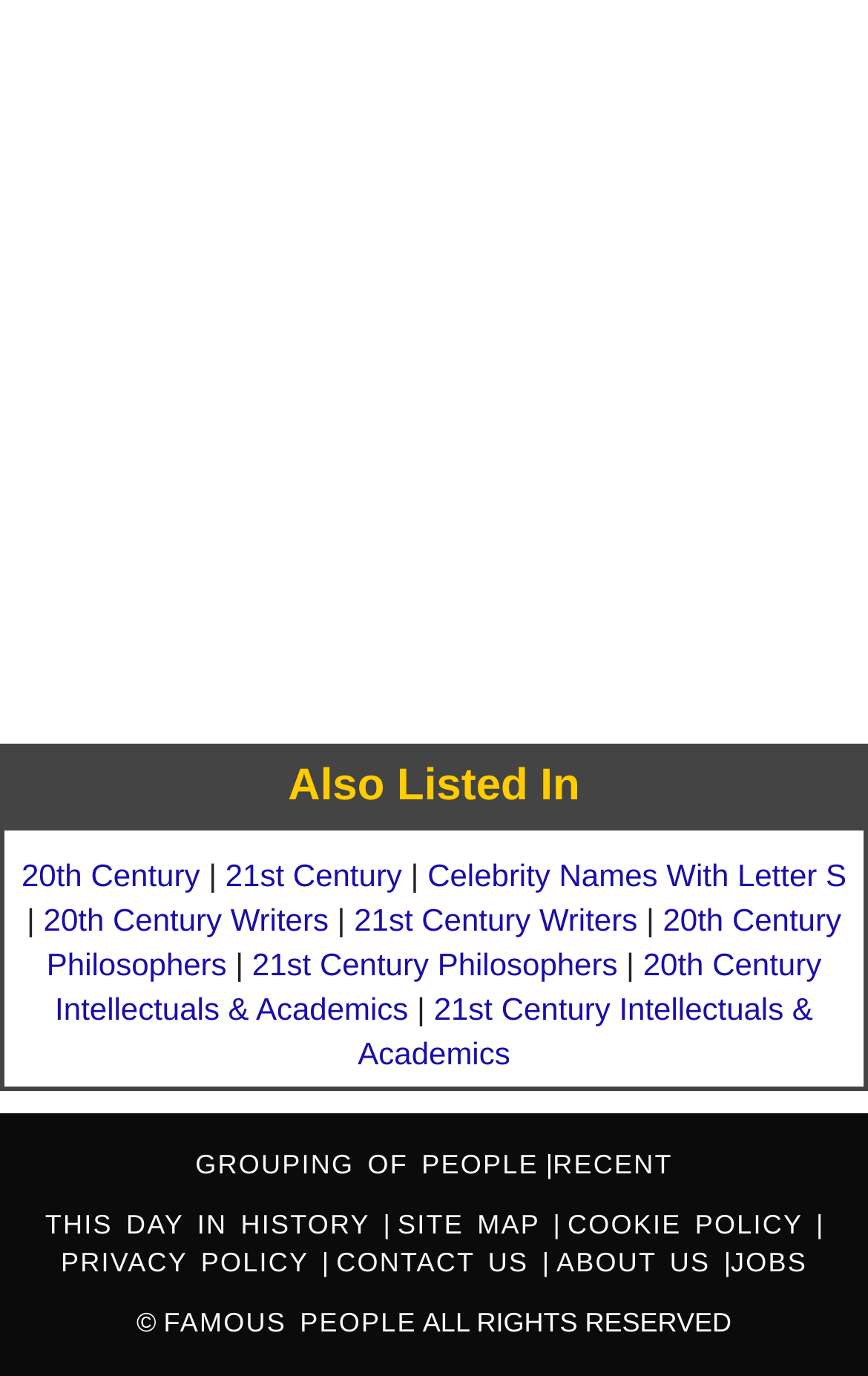Can you look at the image and give a comprehensive answer to the question:
What is the category of '20th Century'?

The link '20th Century' is categorized with '21st Century' and separated by a '|' symbol, indicating that they are related to a specific time period, which is a century.